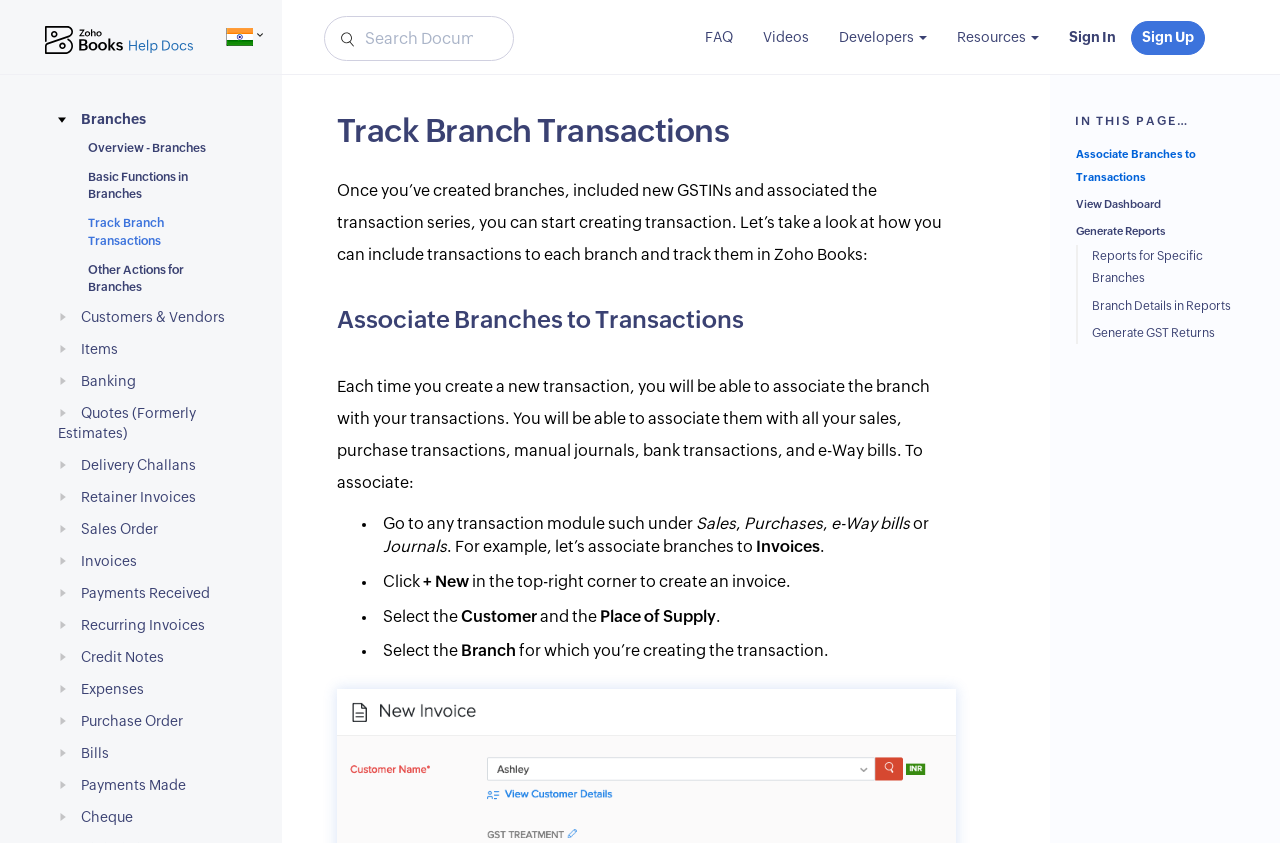Based on the visual content of the image, answer the question thoroughly: How many links are there in the 'Dashboard' section?

The 'Dashboard' section is located at the top-left corner of the webpage, and it contains 9 links, including 'Overview - Branches', 'Basic Functions in Branches', 'Track Branch Transactions', and others.